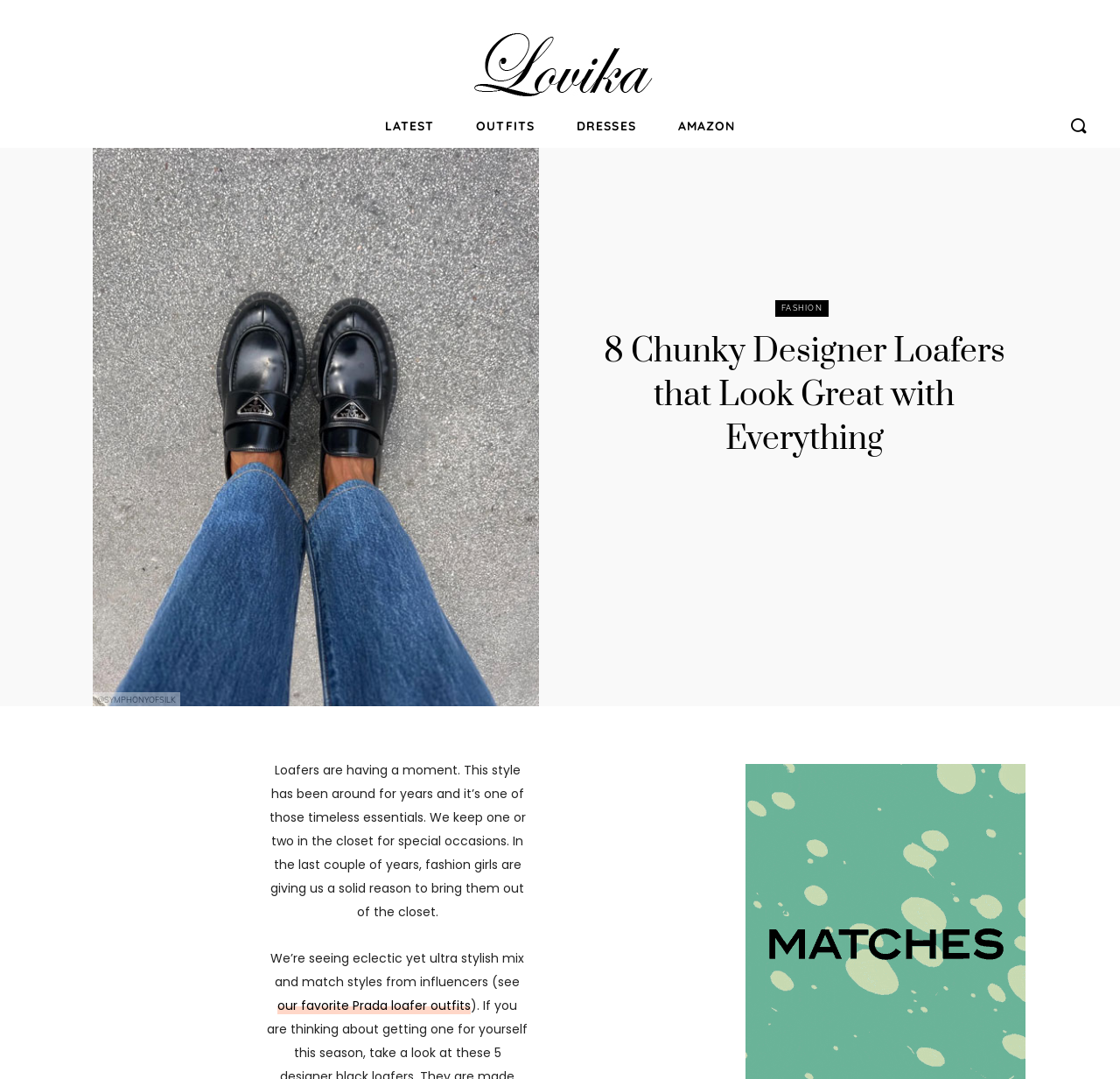What is the brand mentioned in the link?
Please respond to the question with a detailed and thorough explanation.

The link 'our favorite Prada loafer outfits' mentions the brand 'Prada', indicating that it is a fashion brand being referenced in the article.